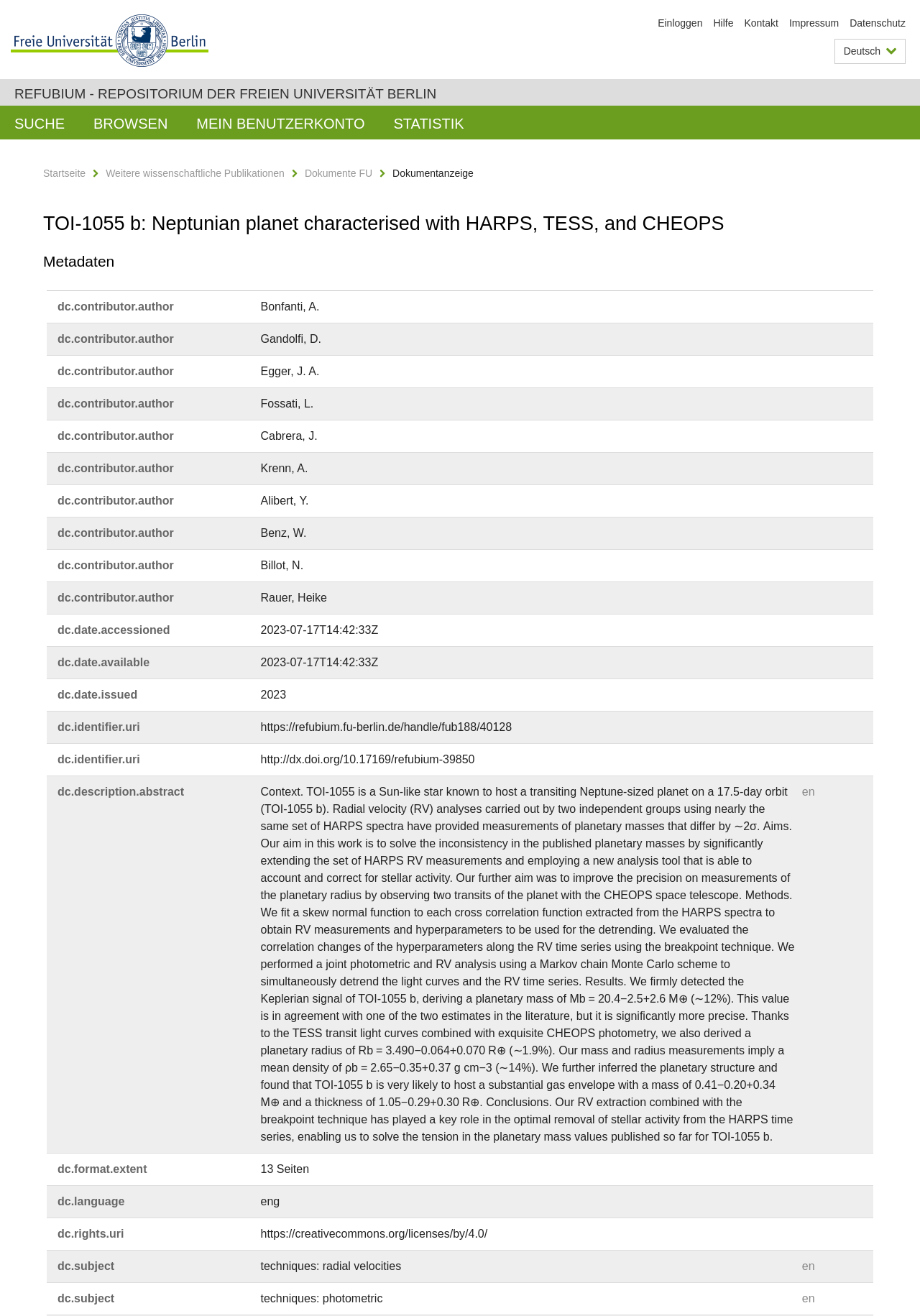What is the URL of the publication?
Please give a detailed and elaborate answer to the question based on the image.

The webpage provides metadata about the publication, including the URL, which is 'https://refubium.fu-berlin.de/handle/fub188/40128'.